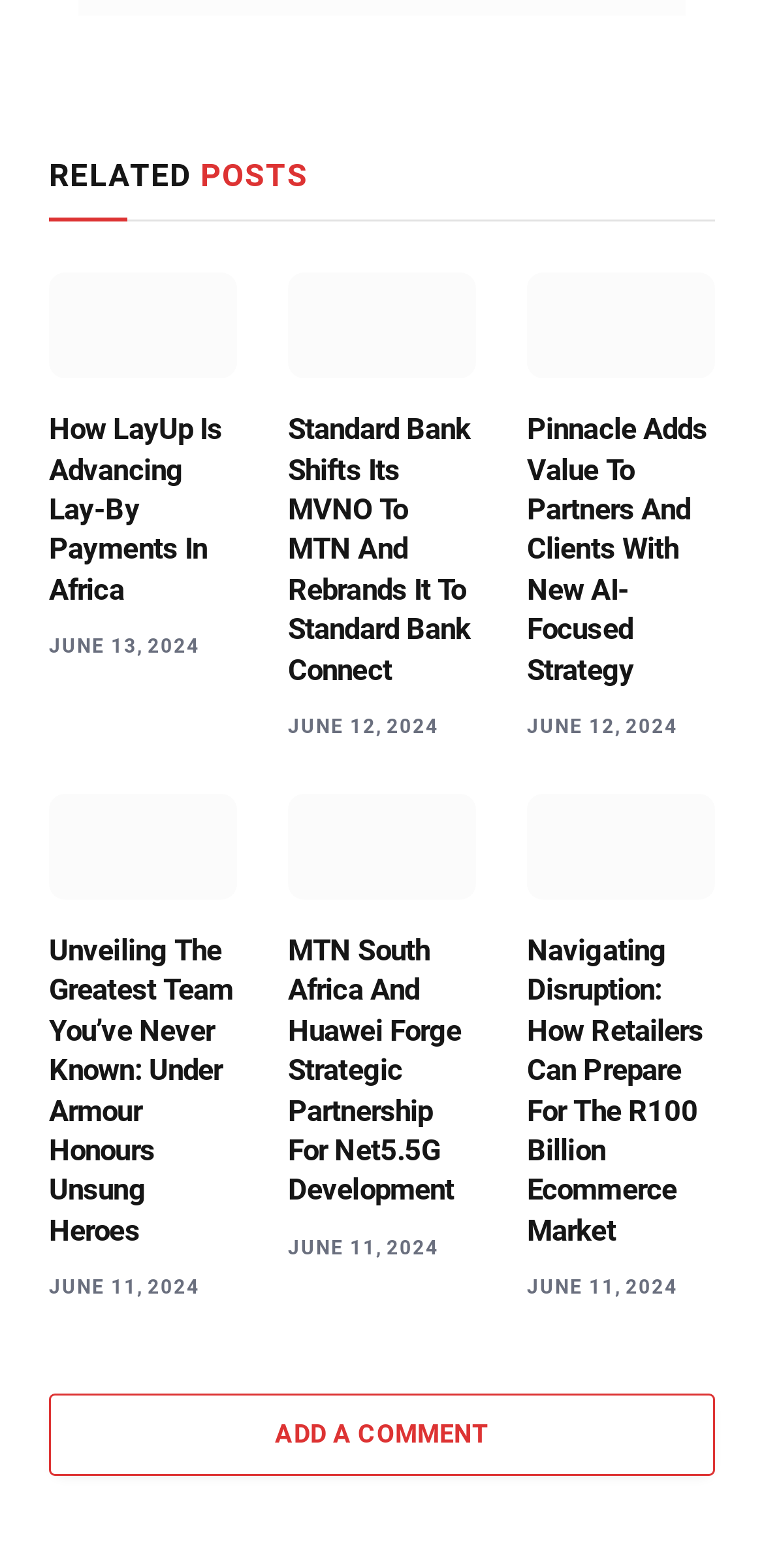Answer the following query with a single word or phrase:
What is the date of the second article?

JUNE 12, 2024